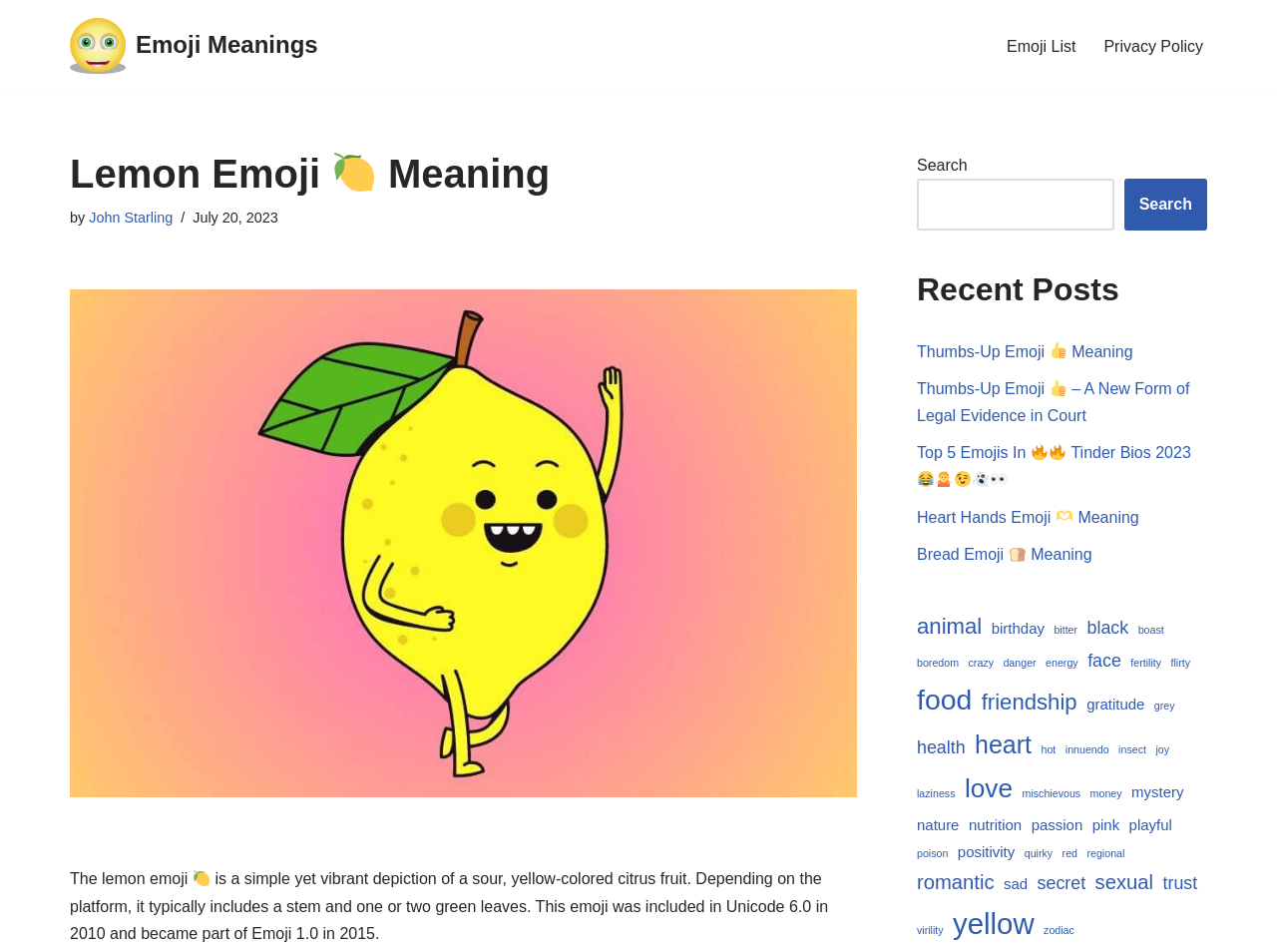Bounding box coordinates are specified in the format (top-left x, top-left y, bottom-right x, bottom-right y). All values are floating point numbers bounded between 0 and 1. Please provide the bounding box coordinate of the region this sentence describes: parent_node: Search name="s"

[0.718, 0.188, 0.872, 0.242]